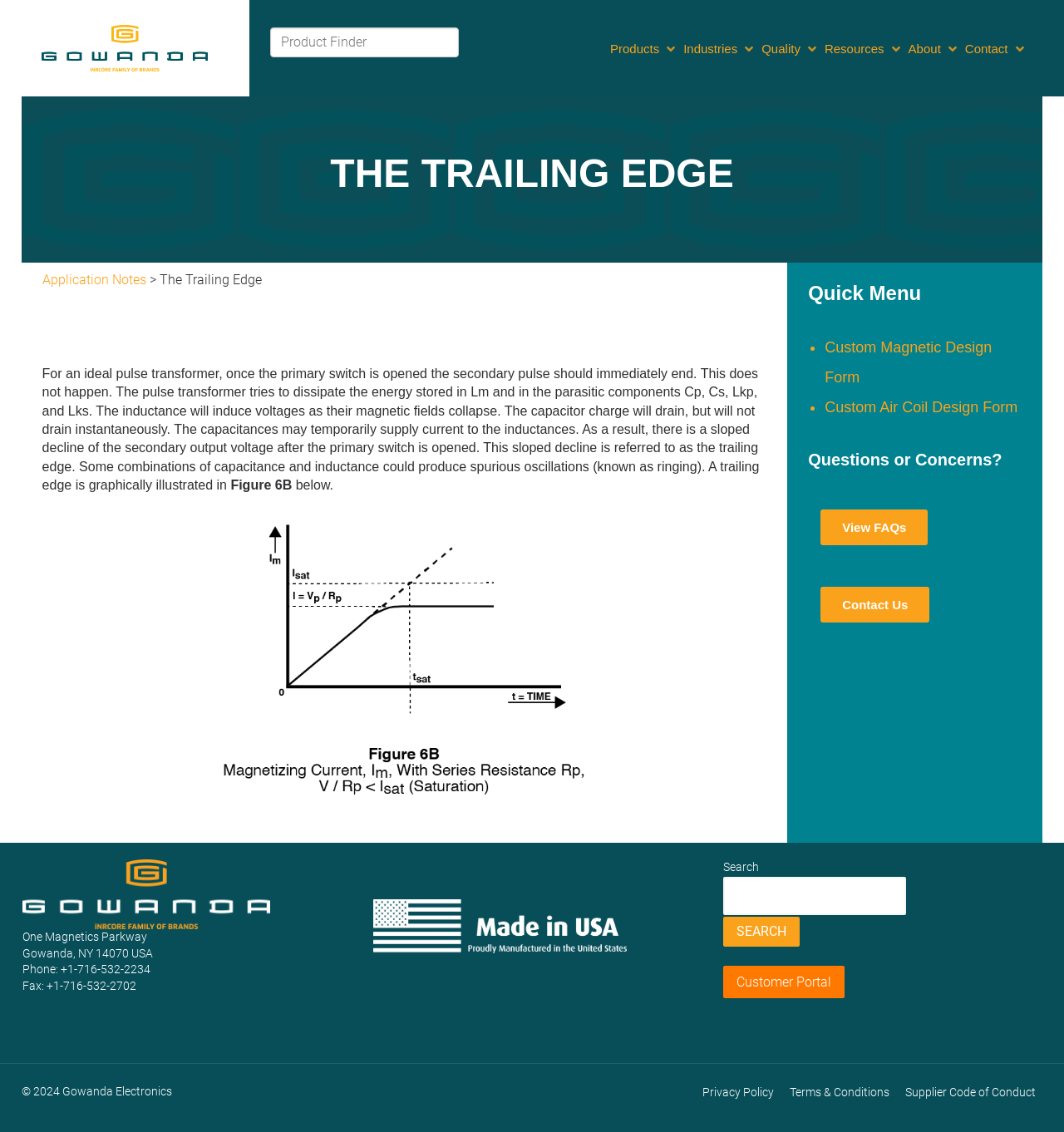What is the 'Quick Menu' section for?
Please look at the screenshot and answer in one word or a short phrase.

To provide quick links